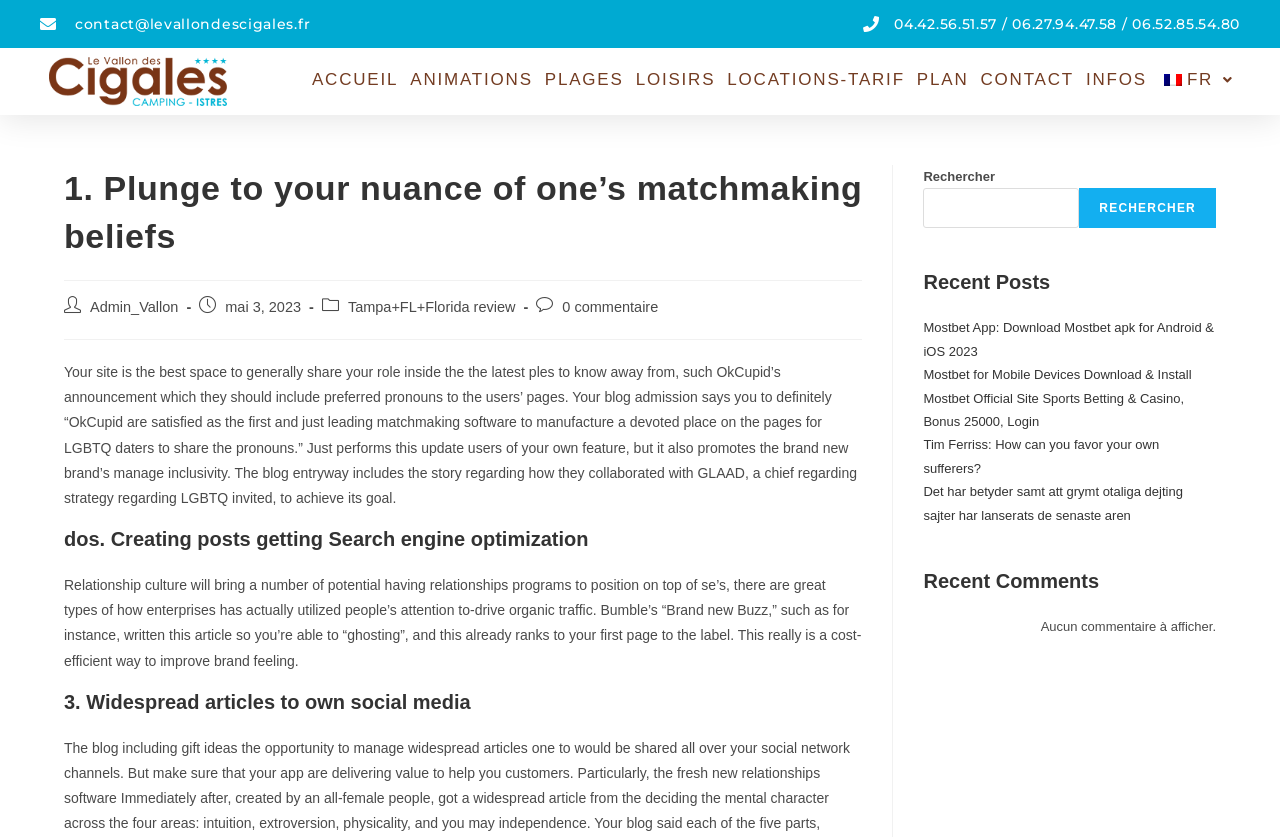How many recent posts are listed in the sidebar?
Use the screenshot to answer the question with a single word or phrase.

5